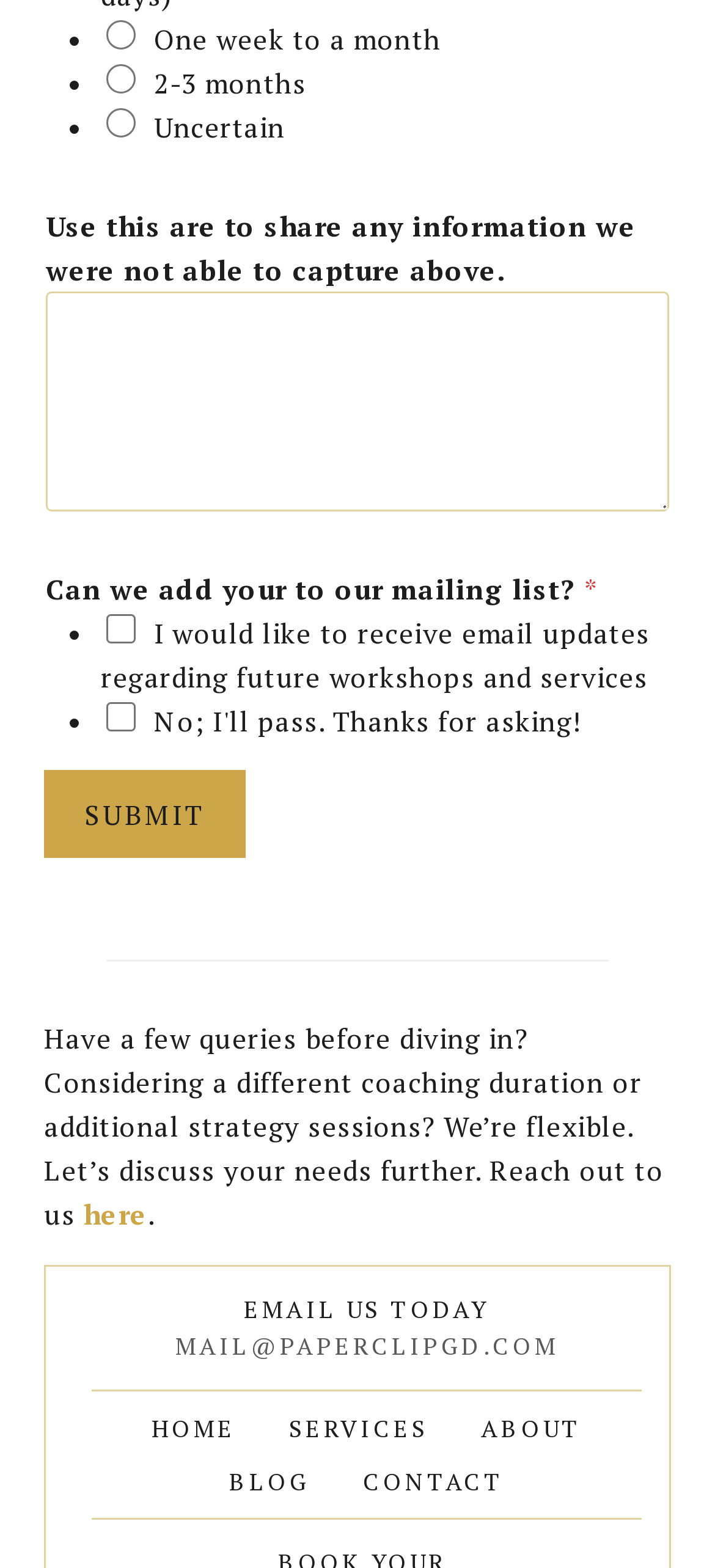Pinpoint the bounding box coordinates of the clickable area needed to execute the instruction: "Click 'SUBMIT' button". The coordinates should be specified as four float numbers between 0 and 1, i.e., [left, top, right, bottom].

[0.062, 0.491, 0.344, 0.547]